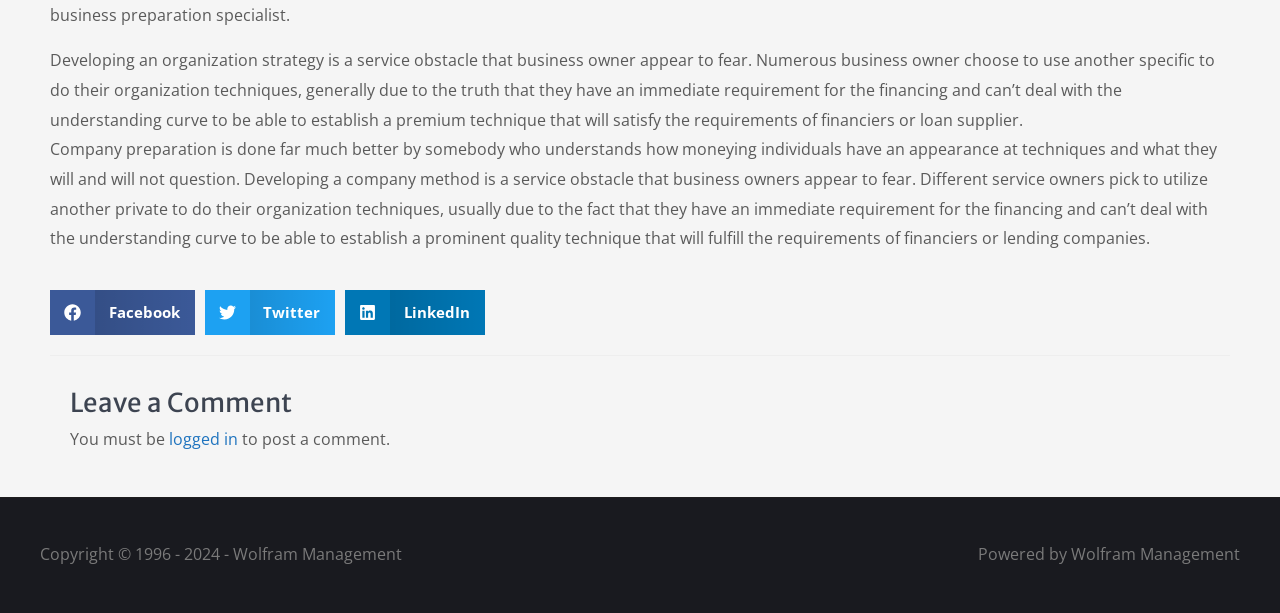Answer the question below with a single word or a brief phrase: 
Who owns the copyright of the webpage?

Wolfram Management